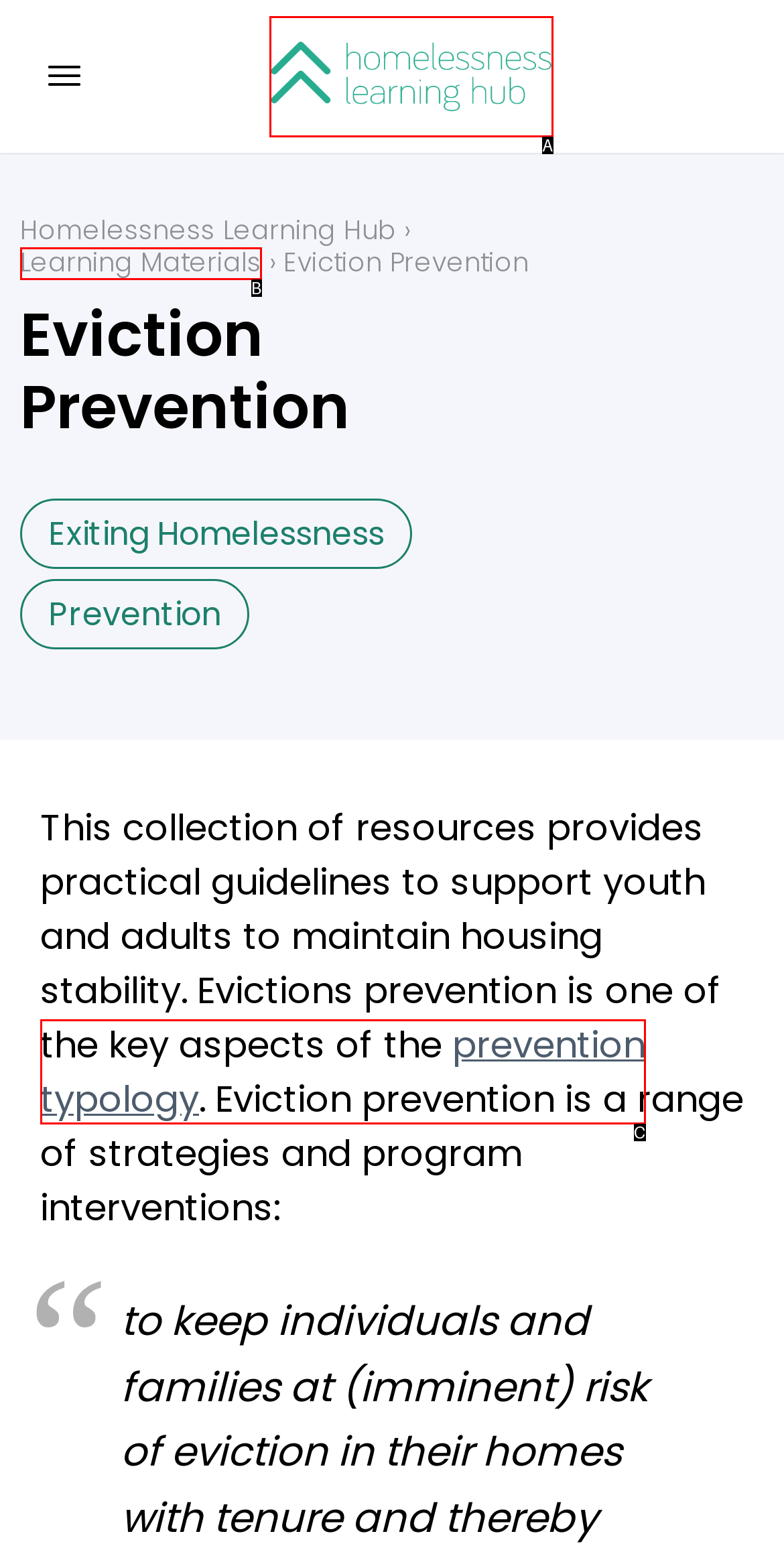Choose the option that best matches the description: alt="logo"
Indicate the letter of the matching option directly.

A